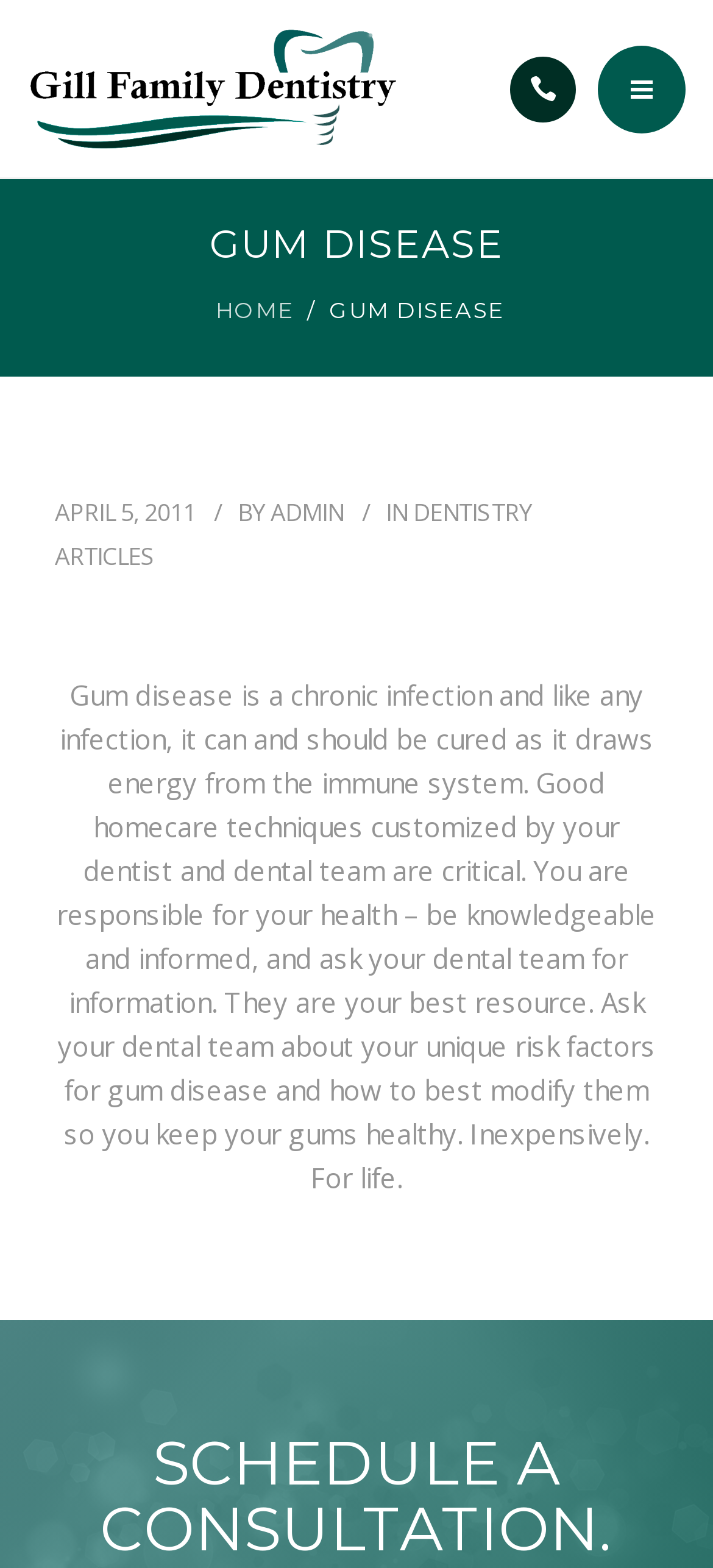Describe all the visual and textual components of the webpage comprehensively.

The webpage is about gum disease, specifically its treatment and prevention. At the top, there are several links to different sections of the website, including "TESTIMONIALS", "OUR BLOG", and "CONTACT". Next to these links, there is a search bar with a button. 

On the left side, there is a logo of "Huron" with a link to it. Below the logo, there is a social media icon. On the right side, there are links to different pages, including "HOME", "ABOUT", "SERVICES", "TESTIMONIALS", "OUR BLOG", and "CONTACT". 

Below these links, there is a heading "GUM DISEASE" followed by an article about gum disease. The article explains that gum disease is a chronic infection that can be cured with good homecare techniques and the help of a dentist and dental team. It emphasizes the importance of being knowledgeable and informed about gum disease and its risk factors. 

At the bottom of the page, there is a call-to-action heading "SCHEDULE A CONSULTATION" and a search bar with a button. There is also a social media icon on the bottom right corner.